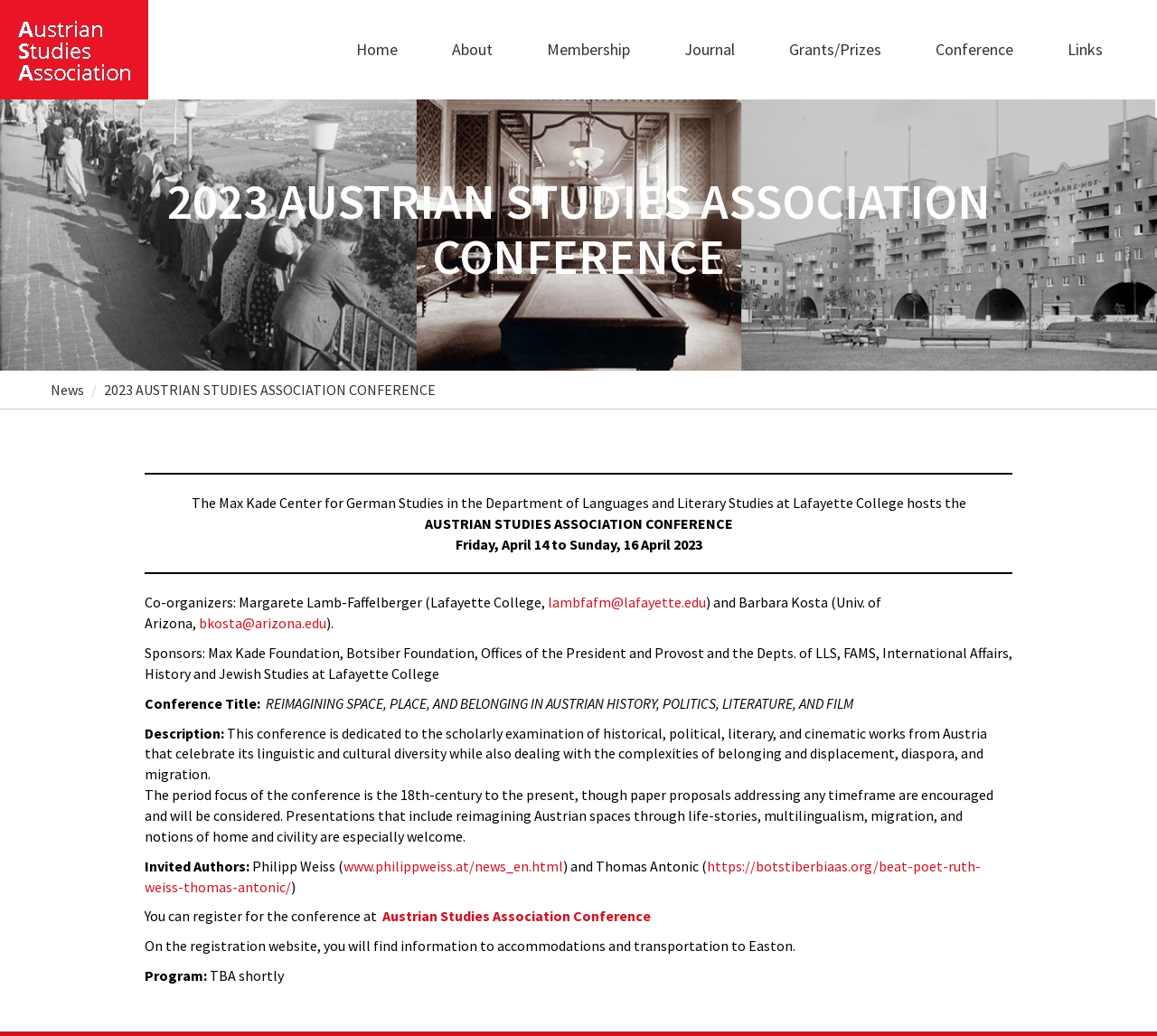Produce an elaborate caption capturing the essence of the webpage.

The webpage is about the 2023 Austrian Studies Association Conference, hosted by the Max Kade Center for German Studies at Lafayette College. At the top, there are nine navigation links: Home, About, Membership, Journal, Grants/Prizes, Conference, Links, and News. Below these links, the conference title "2023 AUSTRIAN STUDIES ASSOCIATION CONFERENCE" is prominently displayed.

The main content of the webpage is divided into sections. The first section provides an introduction to the conference, stating the dates and hosts of the event. Below this, there is a horizontal separator line. The next section lists the co-organizers of the conference, with their names and email addresses provided as links.

Following this, there is another horizontal separator line, and then a section listing the sponsors of the conference. The conference title "REIMAGINING SPACE, PLACE, AND BELONGING IN AUSTRIAN HISTORY, POLITICS, LITERATURE, AND FILM" is displayed, along with a description of the conference. The description explains the focus of the conference and the types of paper proposals that are encouraged.

The next section lists the invited authors, with links to their websites. Below this, there is a section providing information on how to register for the conference, with a link to the registration website. The webpage also mentions that information on accommodations and transportation to Easton can be found on the registration website.

Finally, there is a section labeled "Program", which currently displays "TBA shortly", indicating that the program will be available soon.